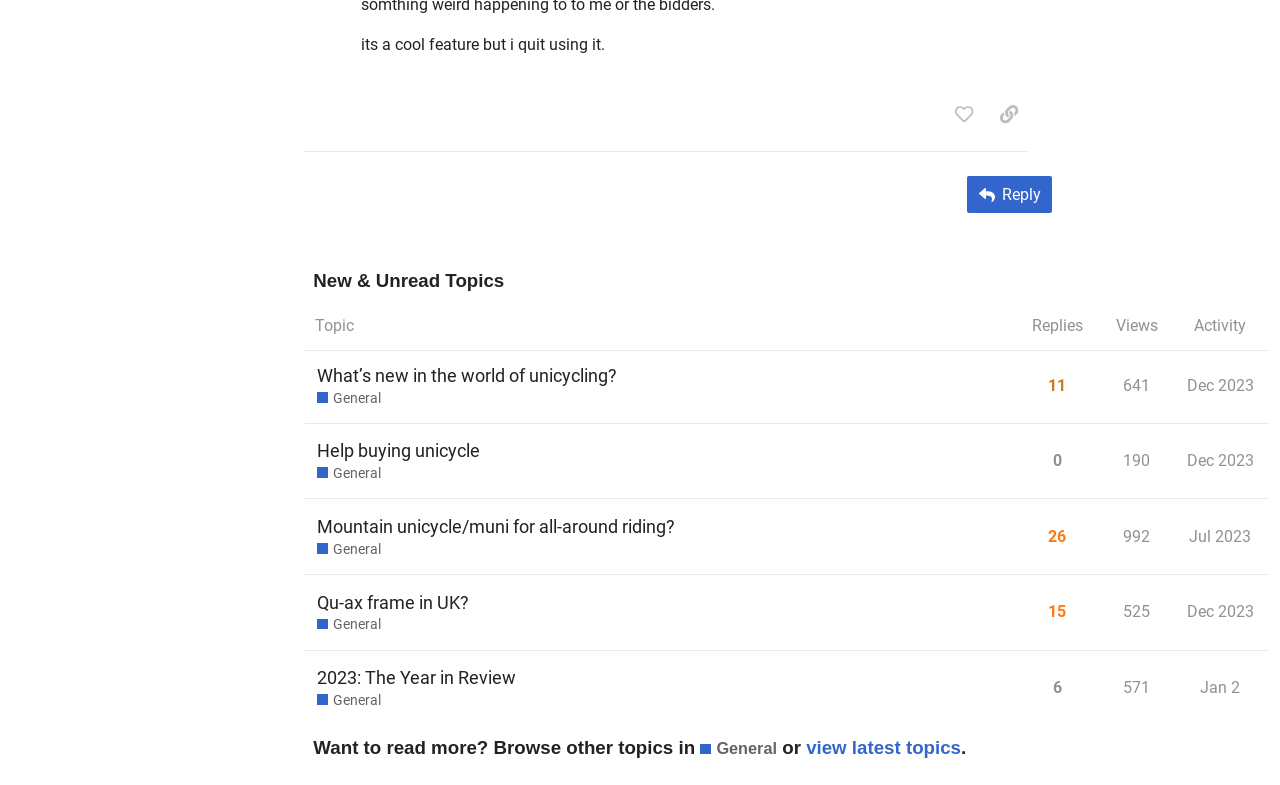What is the purpose of the button 'Please sign up or log in to like this post'? Please answer the question using a single word or phrase based on the image.

To like a post